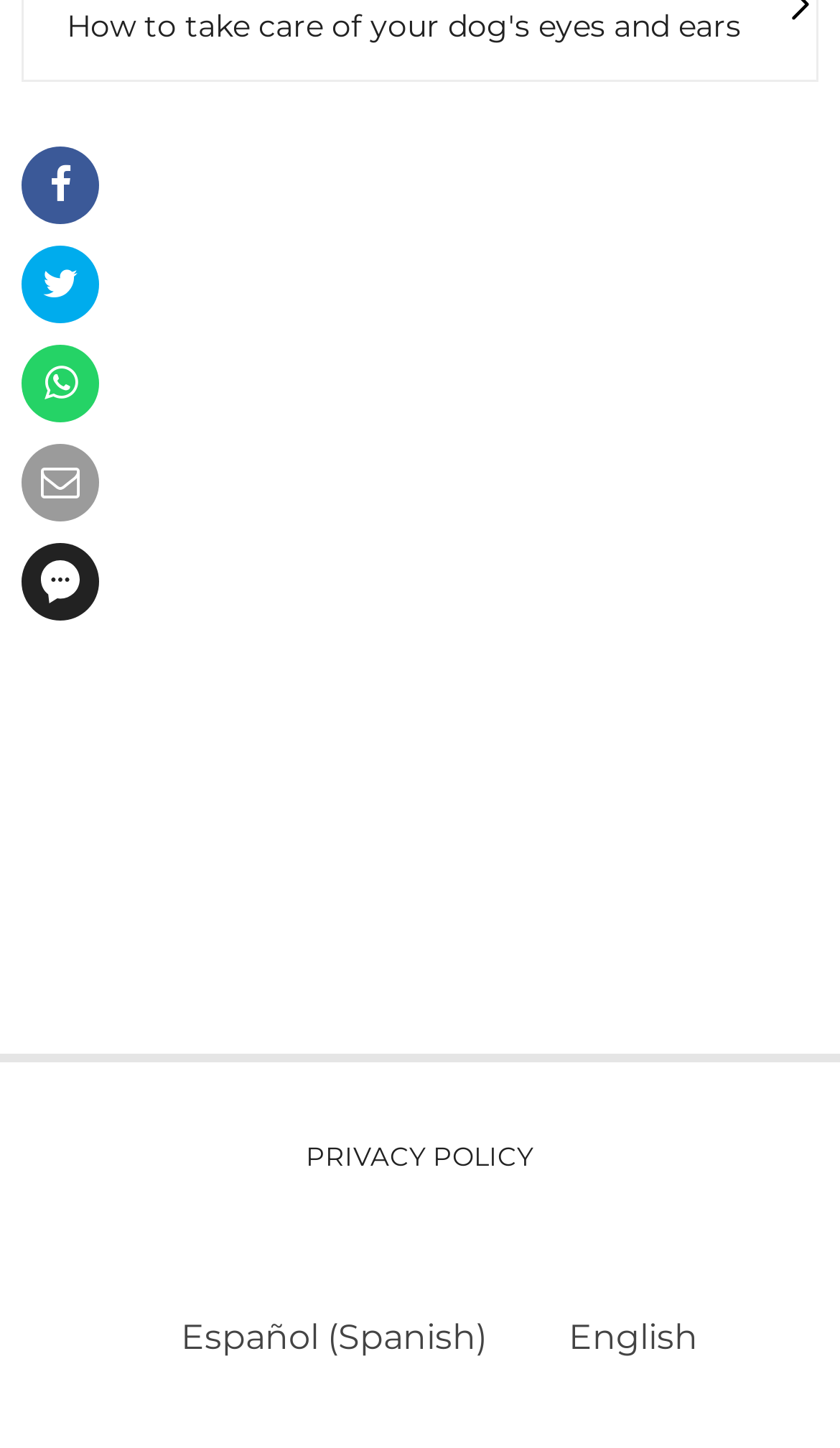Provide the bounding box coordinates of the HTML element described by the text: "parent_node: 0".

[0.026, 0.307, 0.118, 0.36]